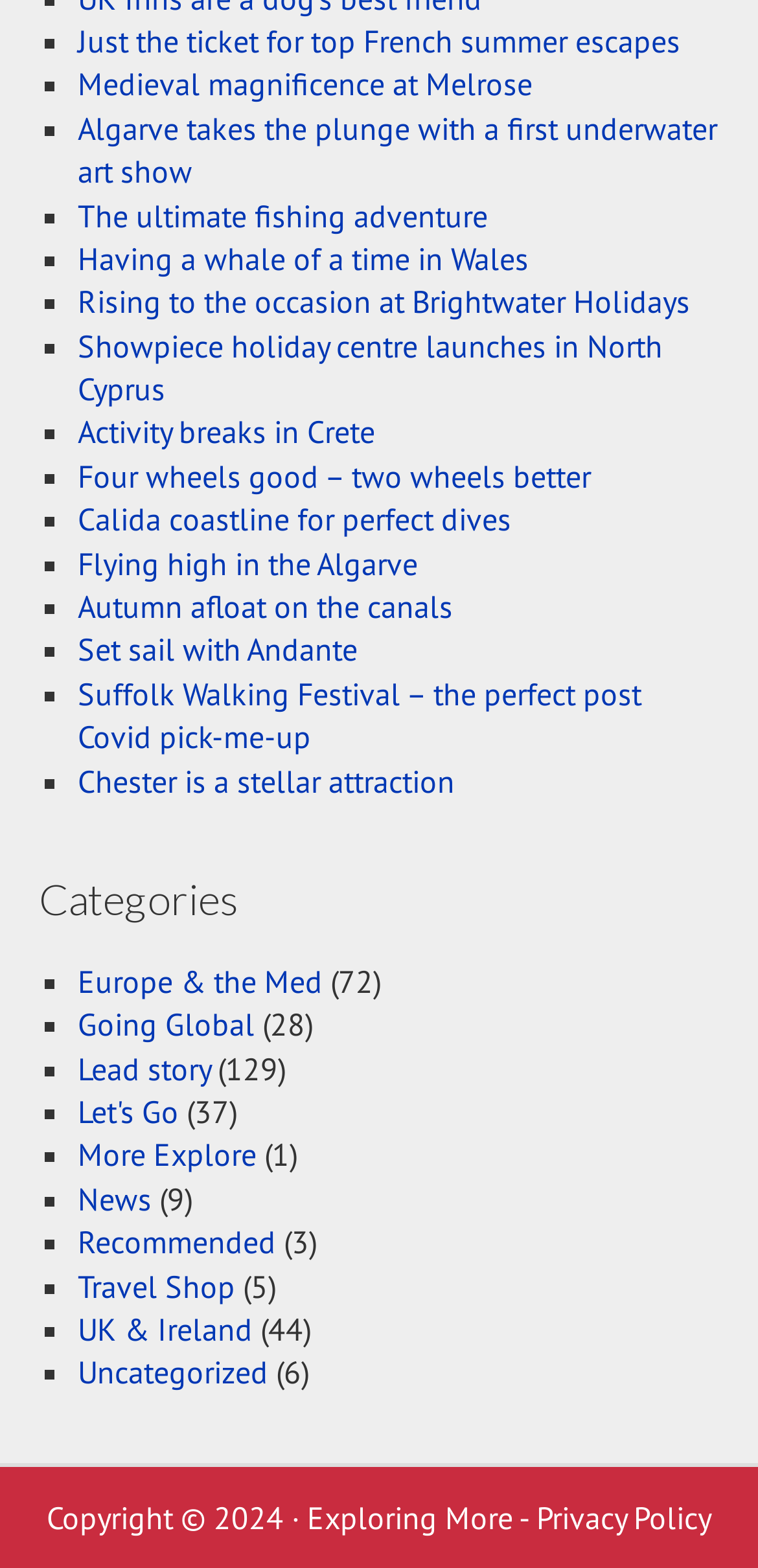Refer to the image and offer a detailed explanation in response to the question: What is the category with the fewest links?

I counted the number of links under each category and found that 'More Explore' has the fewest links.